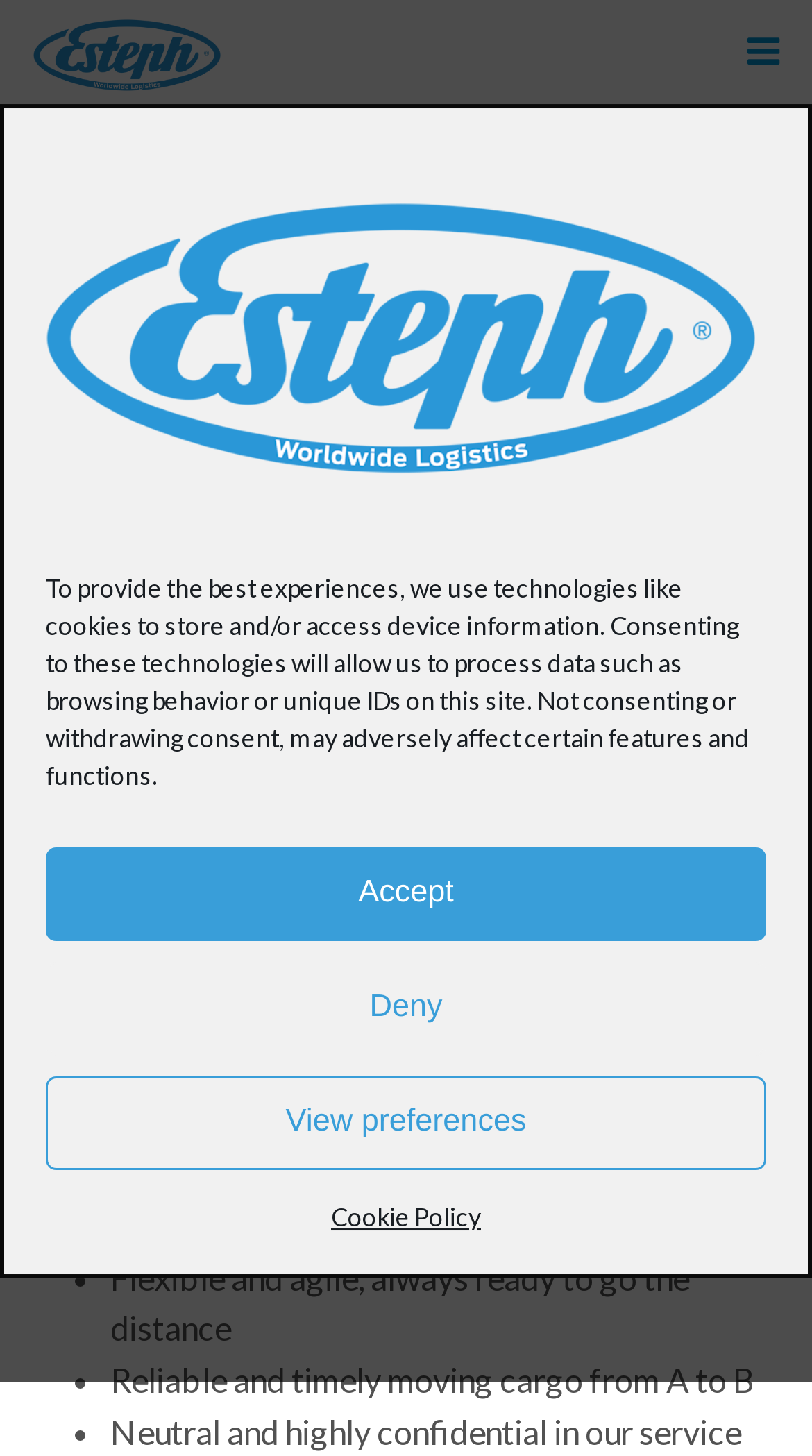Give a short answer using one word or phrase for the question:
How many buttons are in the cookie consent dialog box?

3